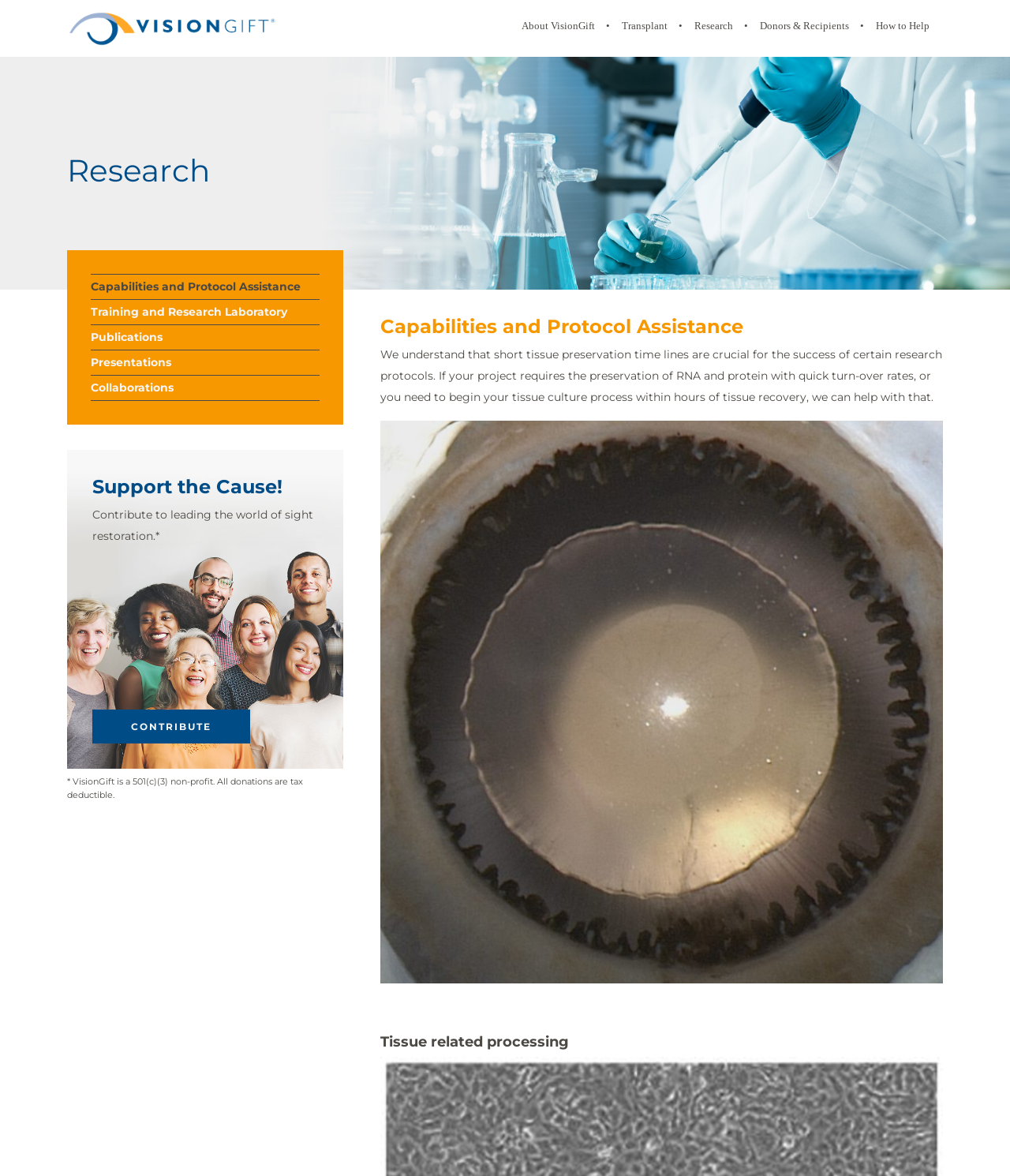What is the status of VisionGift?
Based on the screenshot, respond with a single word or phrase.

501(c)(3) non-profit